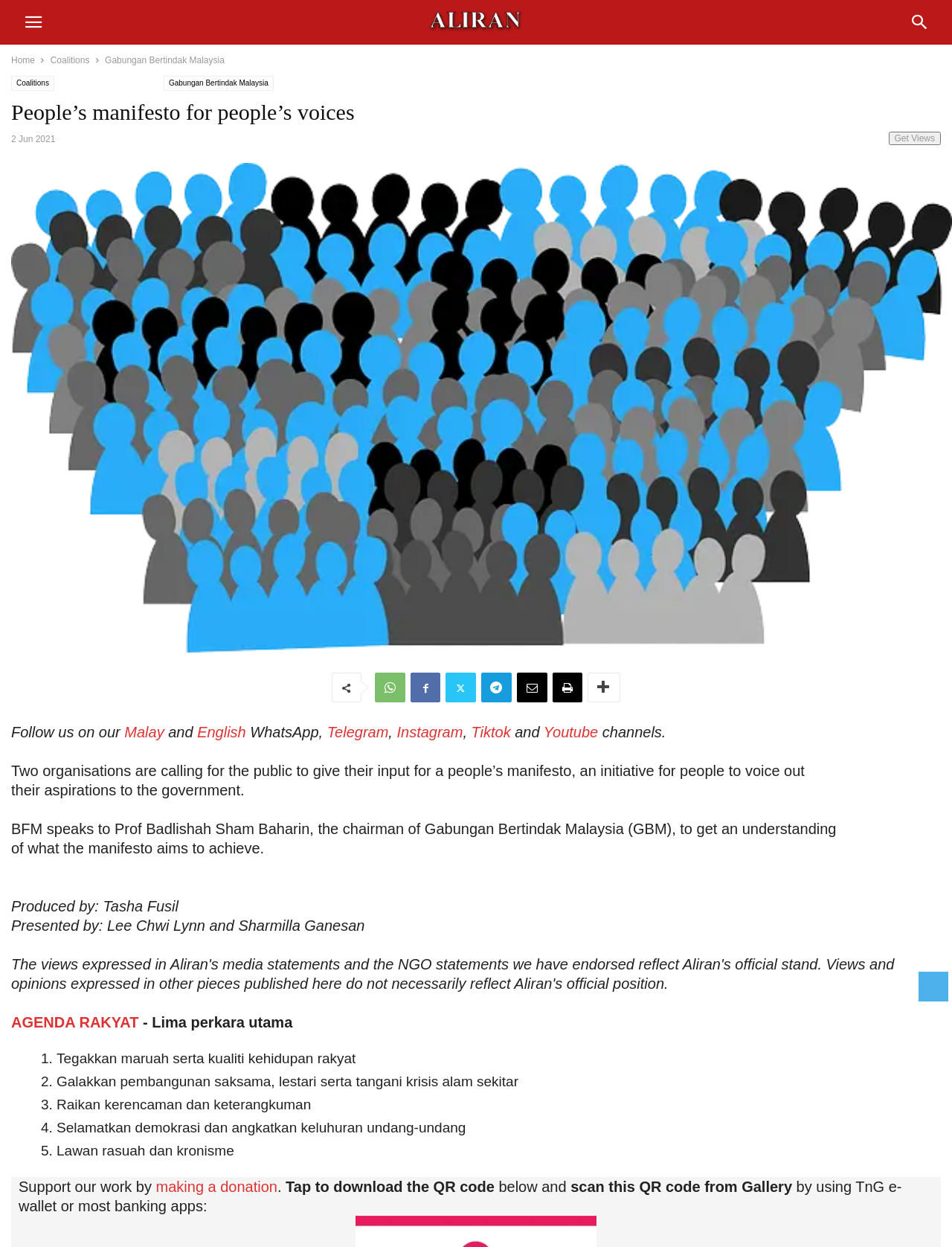Provide a single word or phrase answer to the question: 
How many main points are mentioned in the manifesto?

5